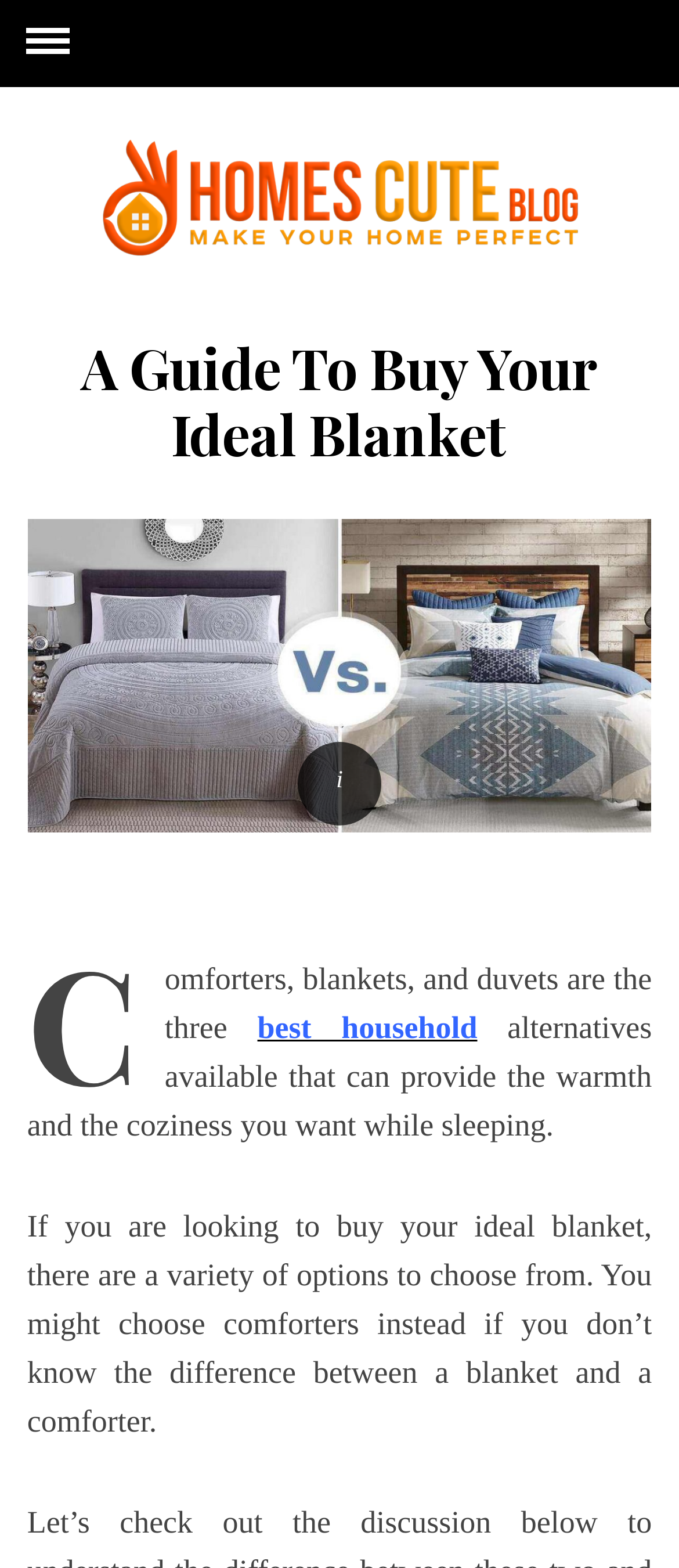Given the description of a UI element: "alt="Homes Cute -"", identify the bounding box coordinates of the matching element in the webpage screenshot.

[0.15, 0.089, 0.85, 0.163]